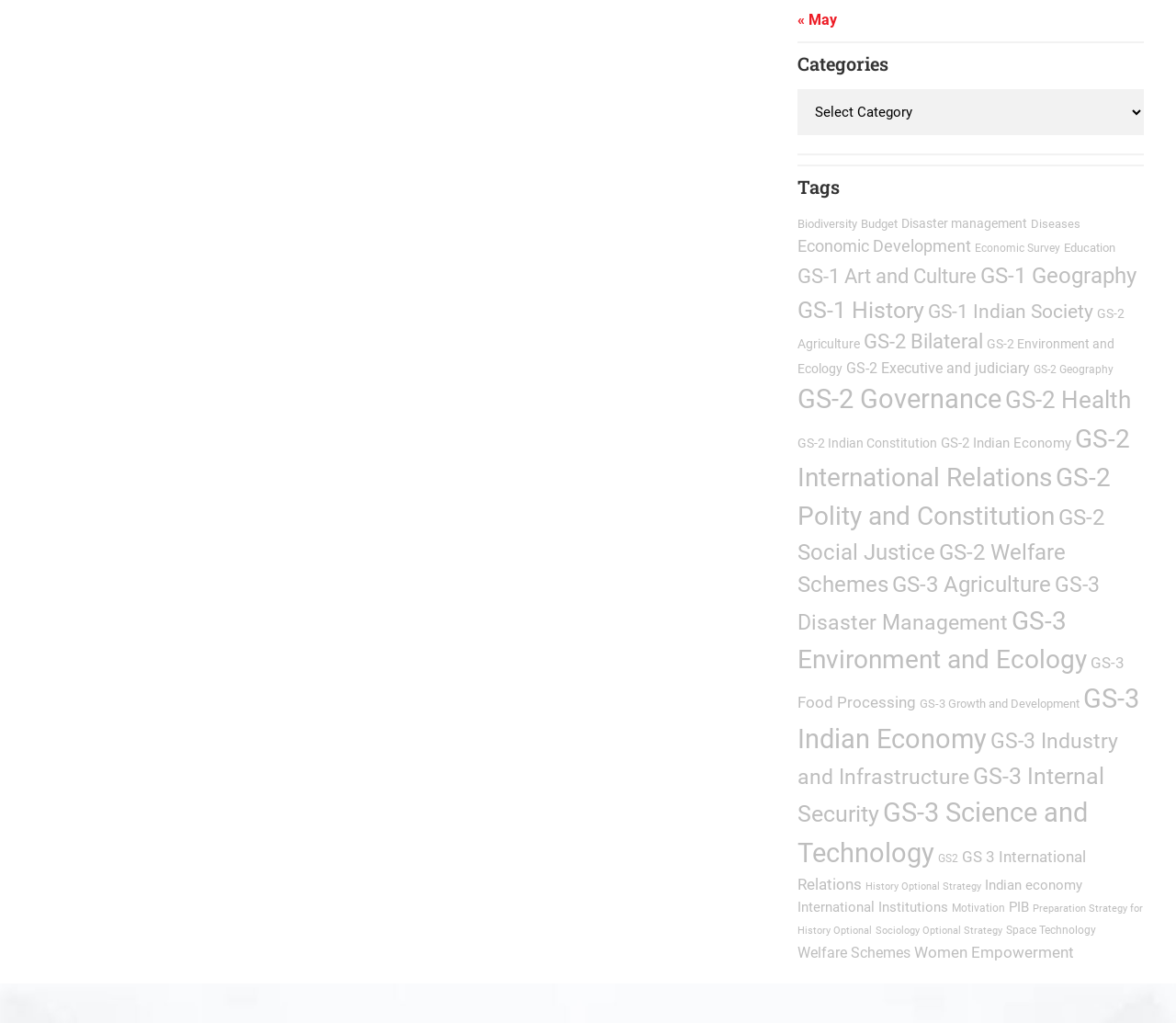Please identify the bounding box coordinates of the element's region that should be clicked to execute the following instruction: "View Biodiversity items". The bounding box coordinates must be four float numbers between 0 and 1, i.e., [left, top, right, bottom].

[0.678, 0.212, 0.729, 0.226]